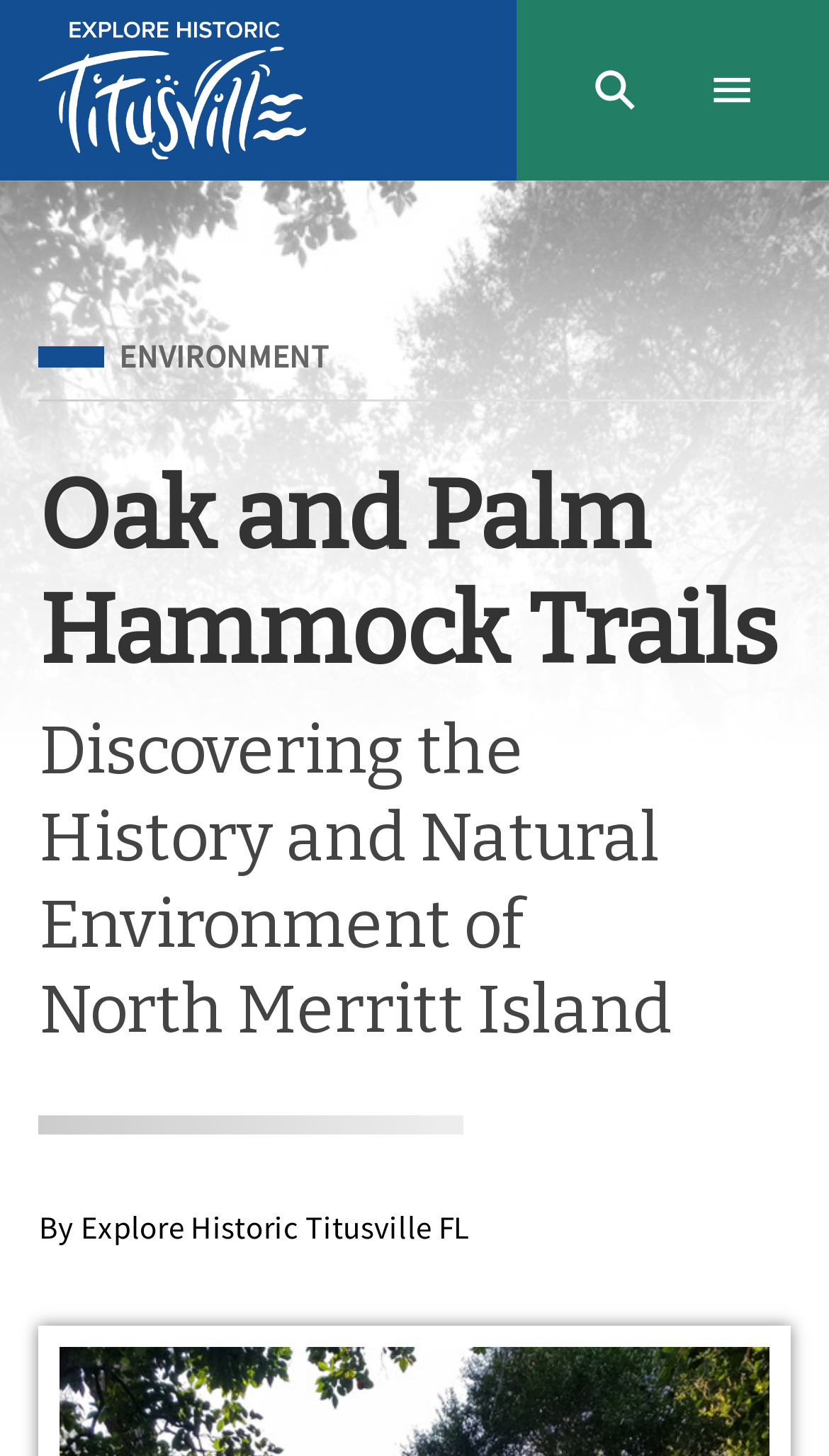Who is the author of the webpage's content?
Use the screenshot to answer the question with a single word or phrase.

Explore Historic Titusville FL